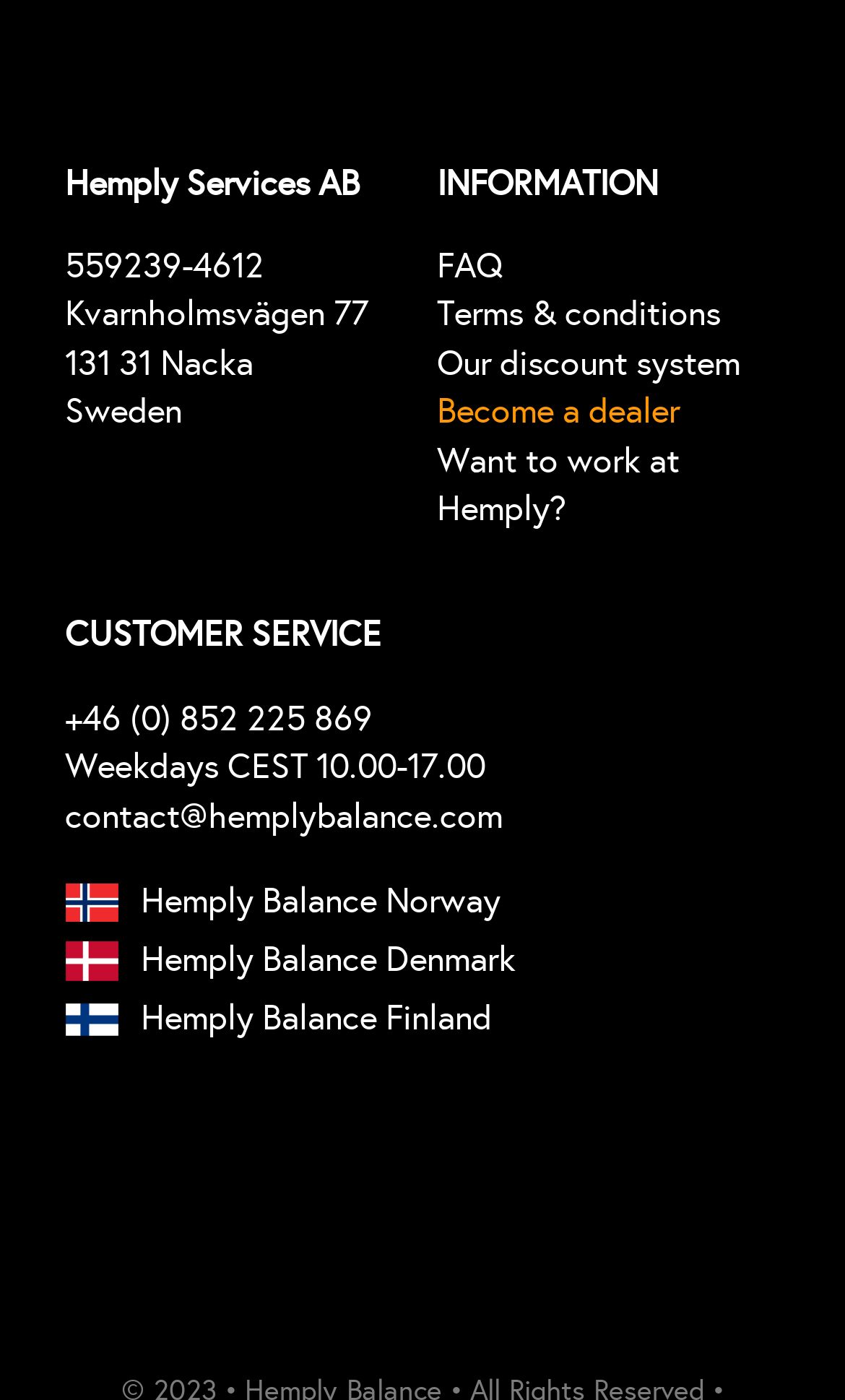What are the office hours?
Using the image, provide a detailed and thorough answer to the question.

The office hours are mentioned in a static text element with bounding box coordinates [0.077, 0.533, 0.574, 0.562], which is located below the customer service contact information.